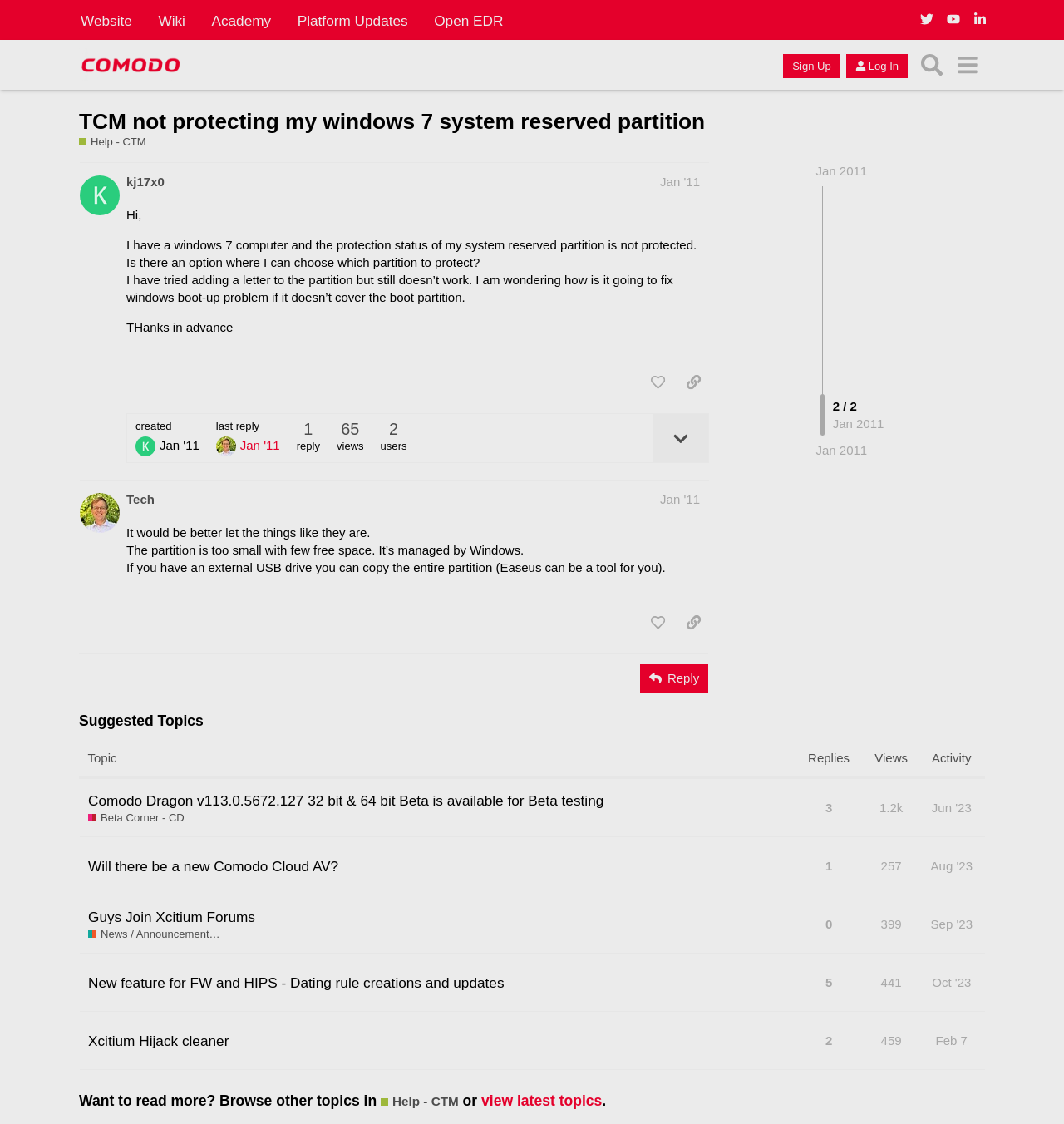Identify the bounding box coordinates for the UI element described by the following text: "title="like this post"". Provide the coordinates as four float numbers between 0 and 1, in the format [left, top, right, bottom].

[0.604, 0.328, 0.633, 0.353]